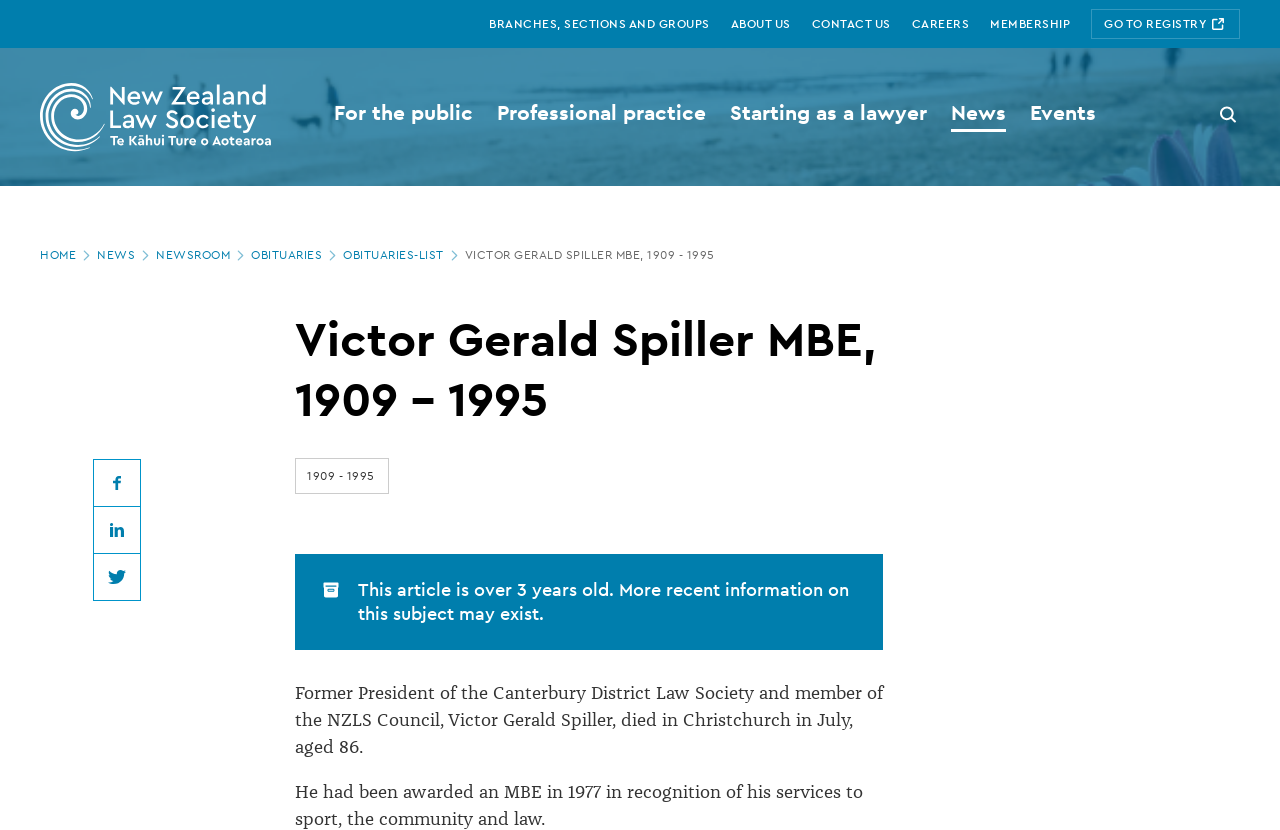Identify the bounding box coordinates of the section that should be clicked to achieve the task described: "Click on the 'Aela School' link".

None